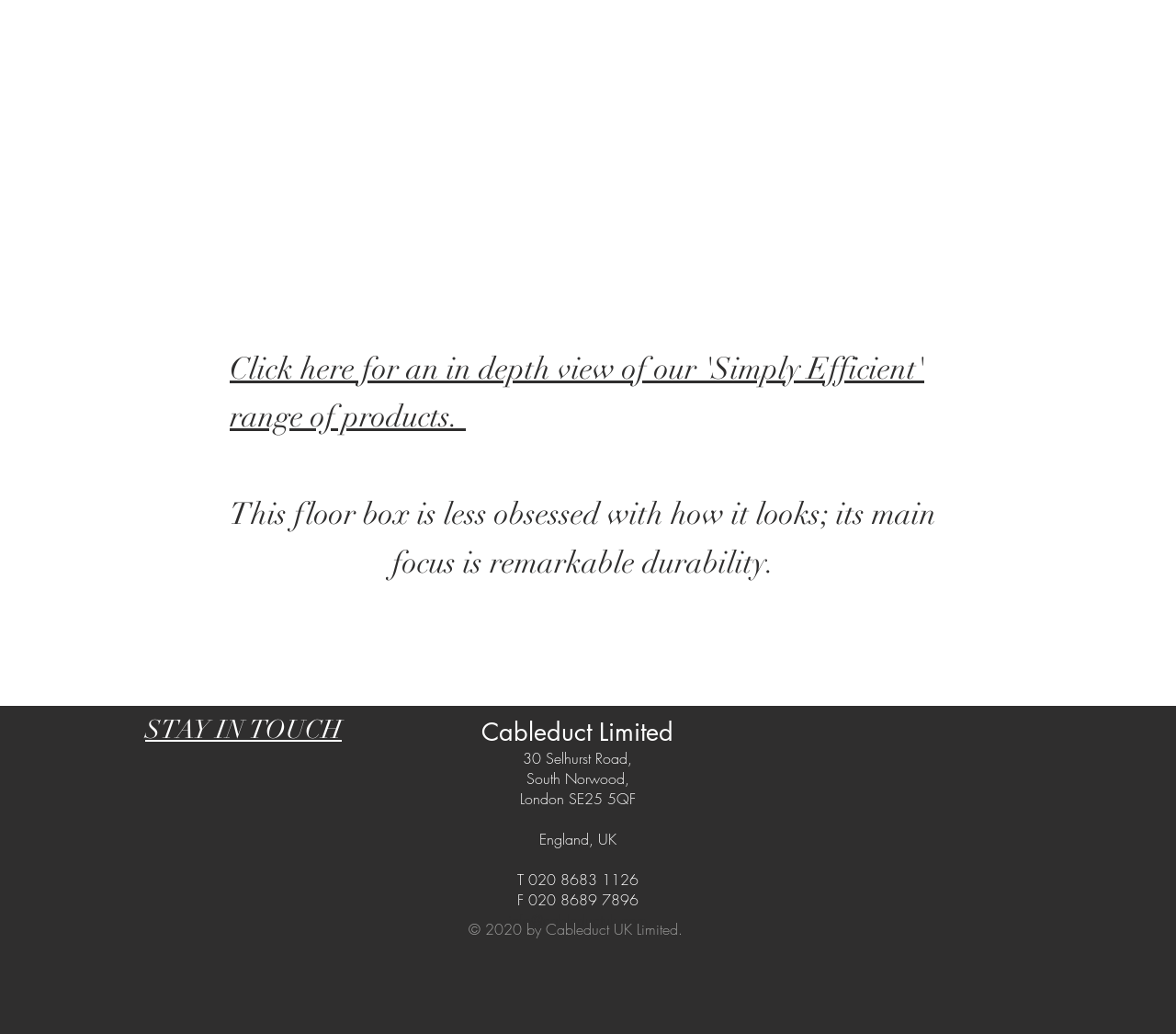What social media platforms are listed on the webpage?
Make sure to answer the question with a detailed and comprehensive explanation.

I found the social media platforms by looking at the list element with the text 'Social Bar' at coordinates [0.708, 0.87, 0.881, 0.91], which contains links to LinkedIn, Twitter, Instagram, and Pinterest. This suggests that the company has a presence on these social media platforms.